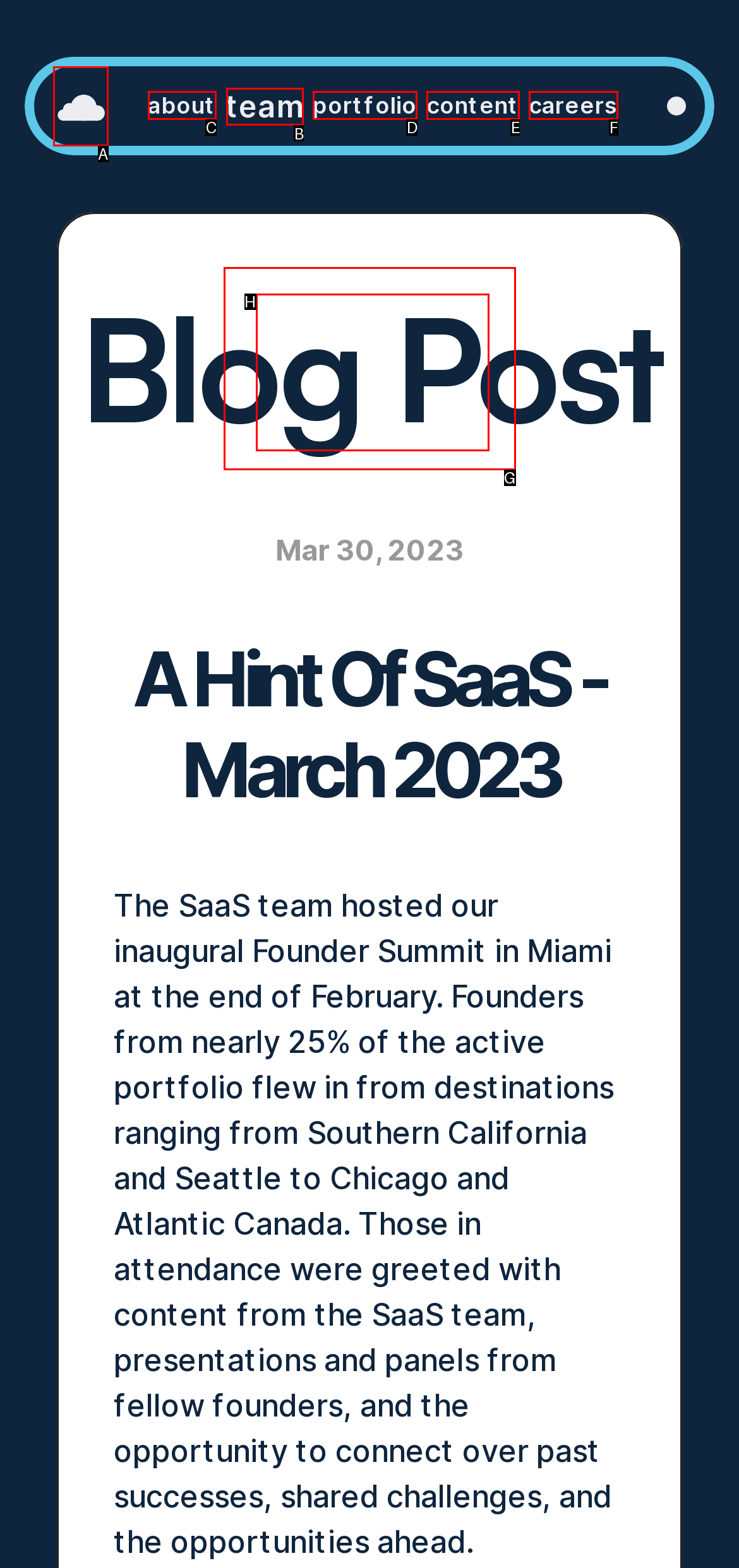Determine the HTML element to be clicked to complete the task: click on team link. Answer by giving the letter of the selected option.

B